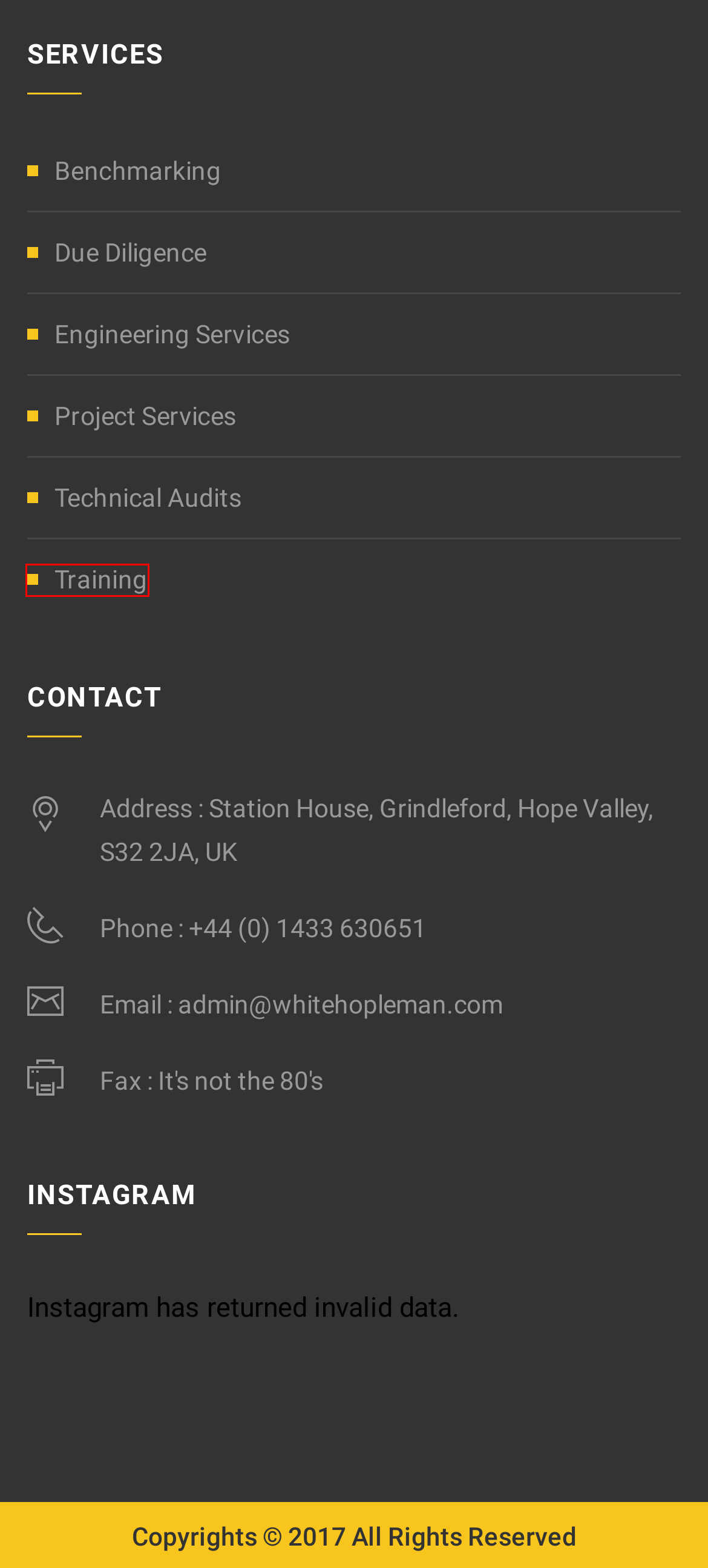You are provided with a screenshot of a webpage highlighting a UI element with a red bounding box. Choose the most suitable webpage description that matches the new page after clicking the element in the bounding box. Here are the candidates:
A. Whitehopleman – Cement Industry Expertise
B. Engineering Services – Whitehopleman
C. Qassim obtains export license – Whitehopleman
D. Africa – Whitehopleman
E. Project Services – Whitehopleman
F. Training – Whitehopleman
G. Due Diligence – Whitehopleman
H. Benchmarking – Whitehopleman

F